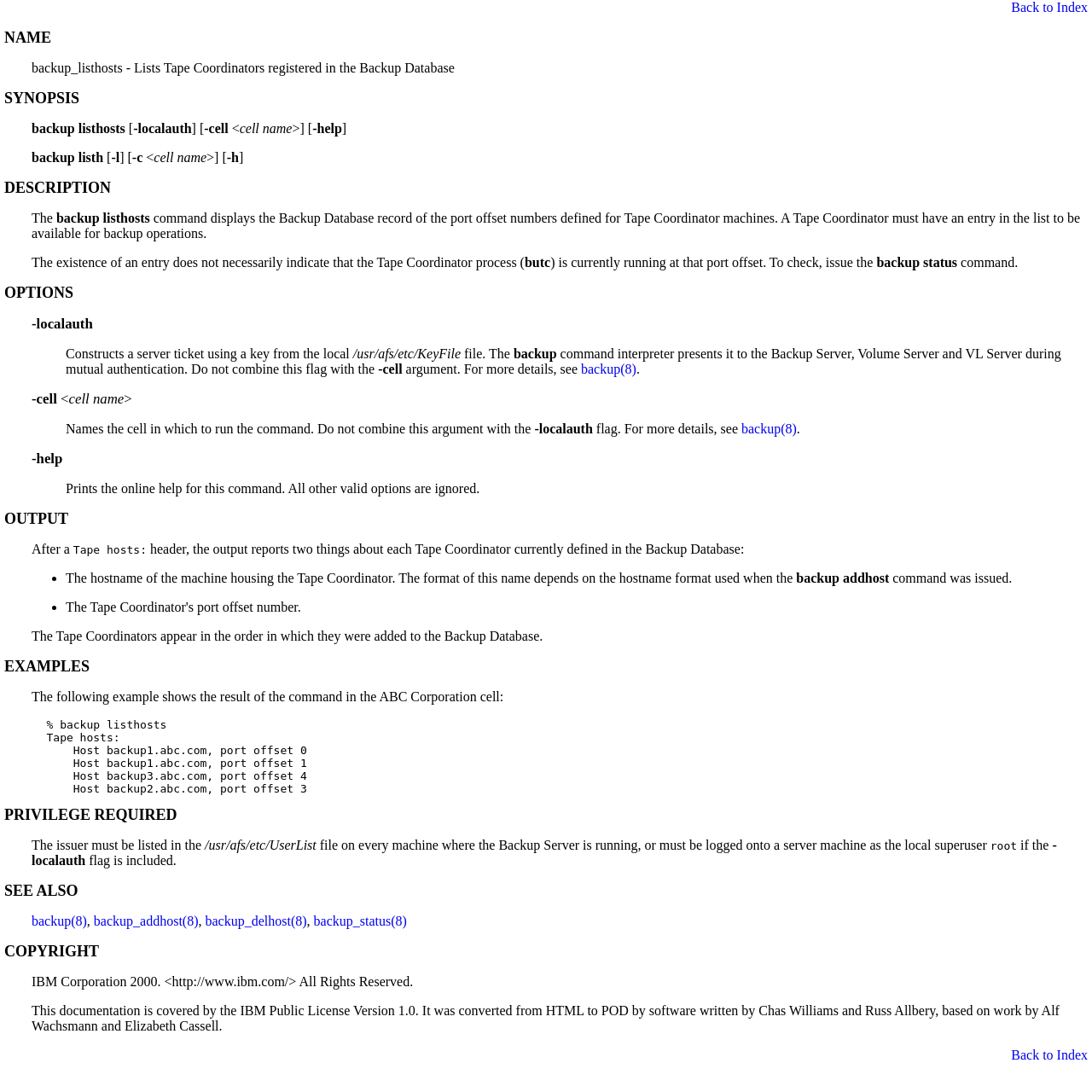Based on the element description "-help", predict the bounding box coordinates of the UI element.

[0.029, 0.412, 0.057, 0.427]